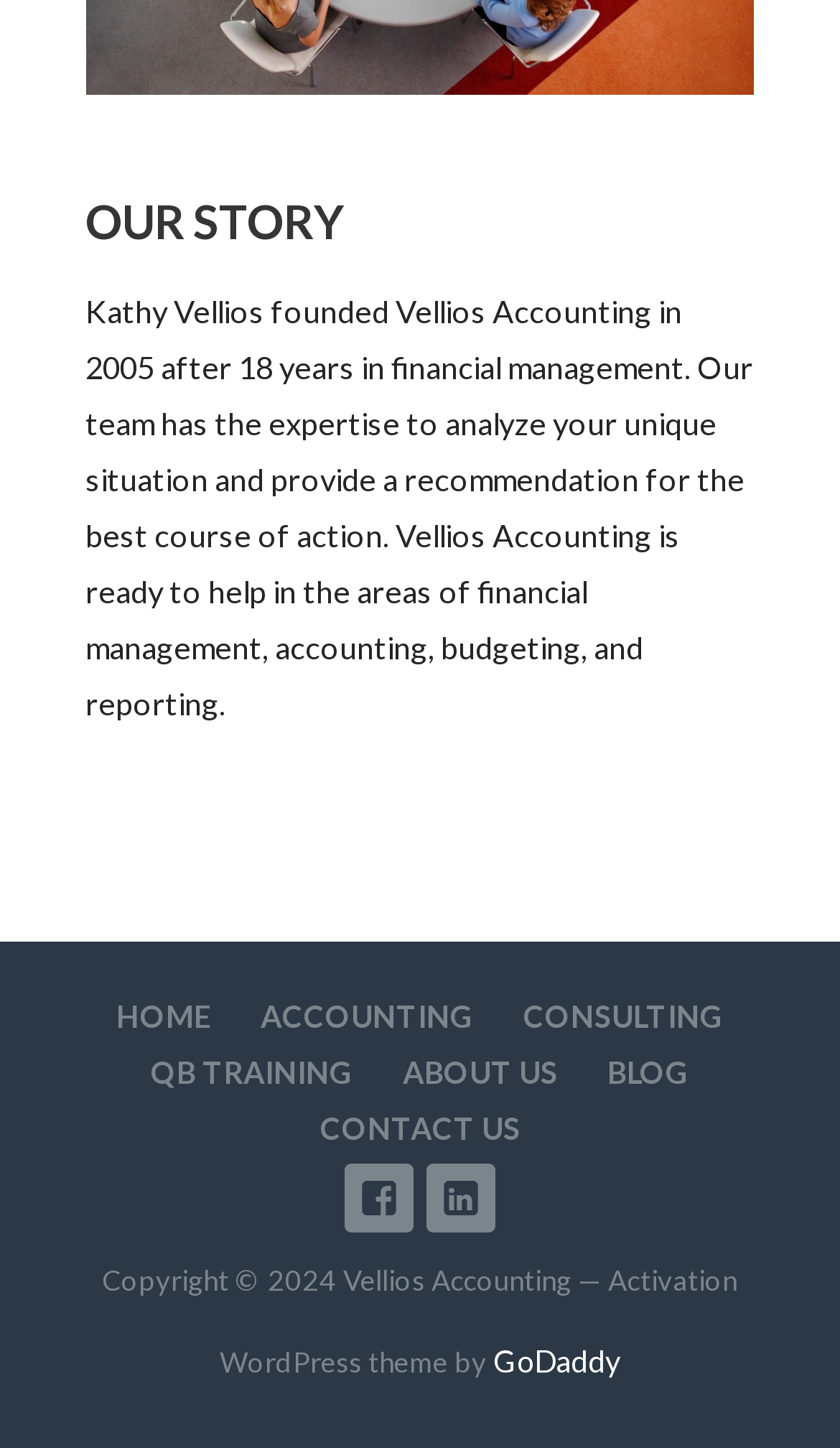Kindly determine the bounding box coordinates for the clickable area to achieve the given instruction: "go to home page".

[0.138, 0.689, 0.251, 0.714]